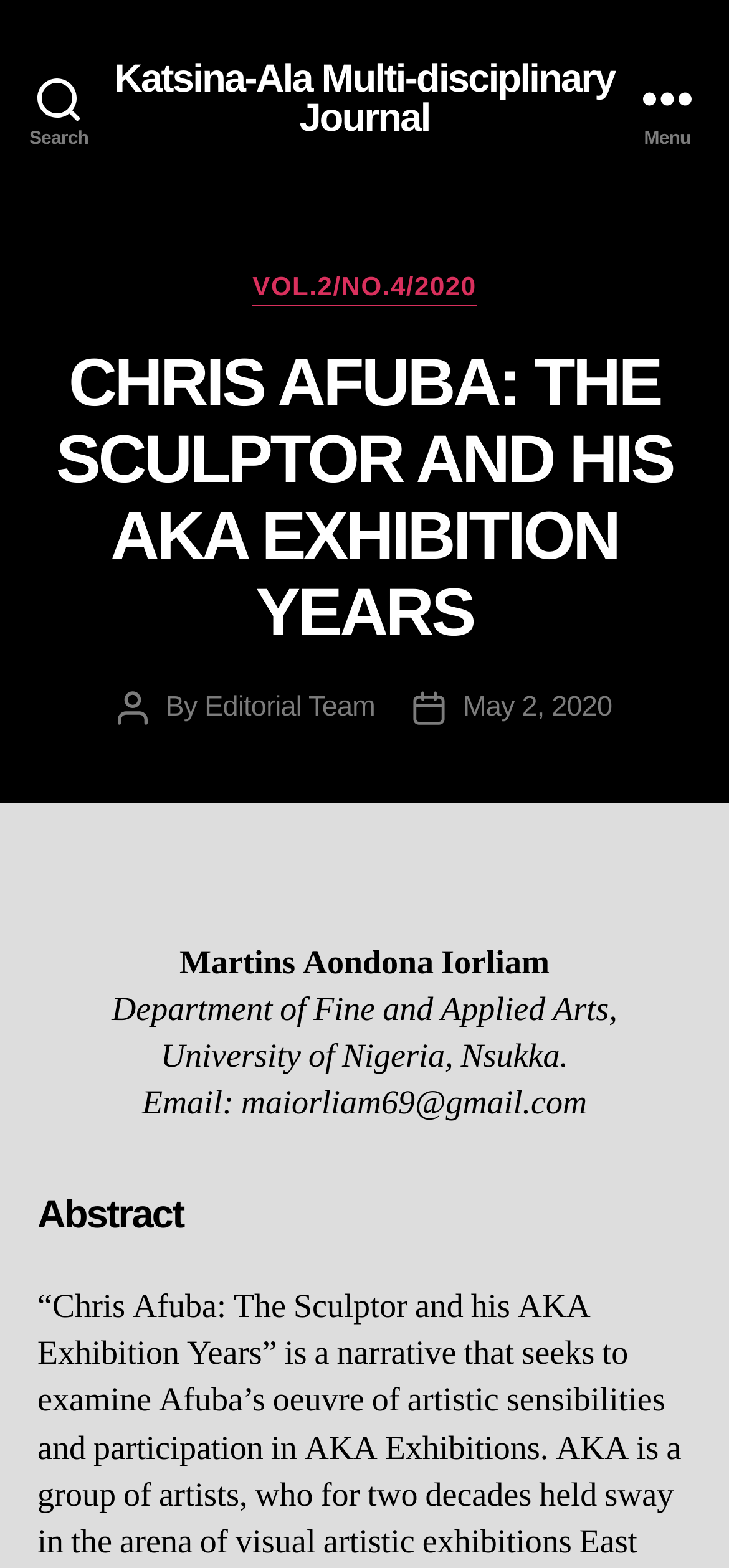What is the email address of the author?
Based on the image, give a one-word or short phrase answer.

maiorliam69@gmail.com